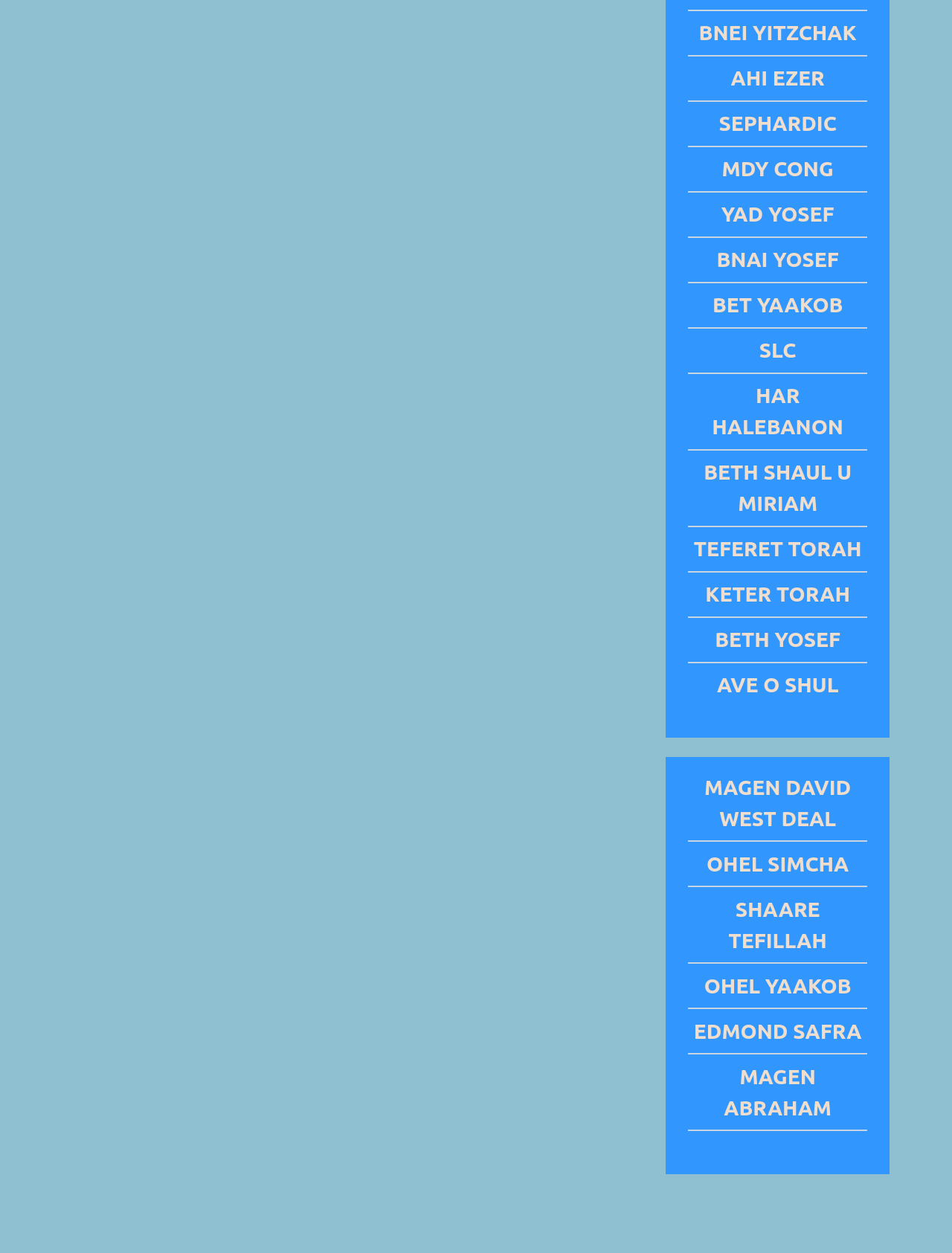Using the element description BNEI YITZCHAK, predict the bounding box coordinates for the UI element. Provide the coordinates in (top-left x, top-left y, bottom-right x, bottom-right y) format with values ranging from 0 to 1.

[0.734, 0.017, 0.9, 0.035]